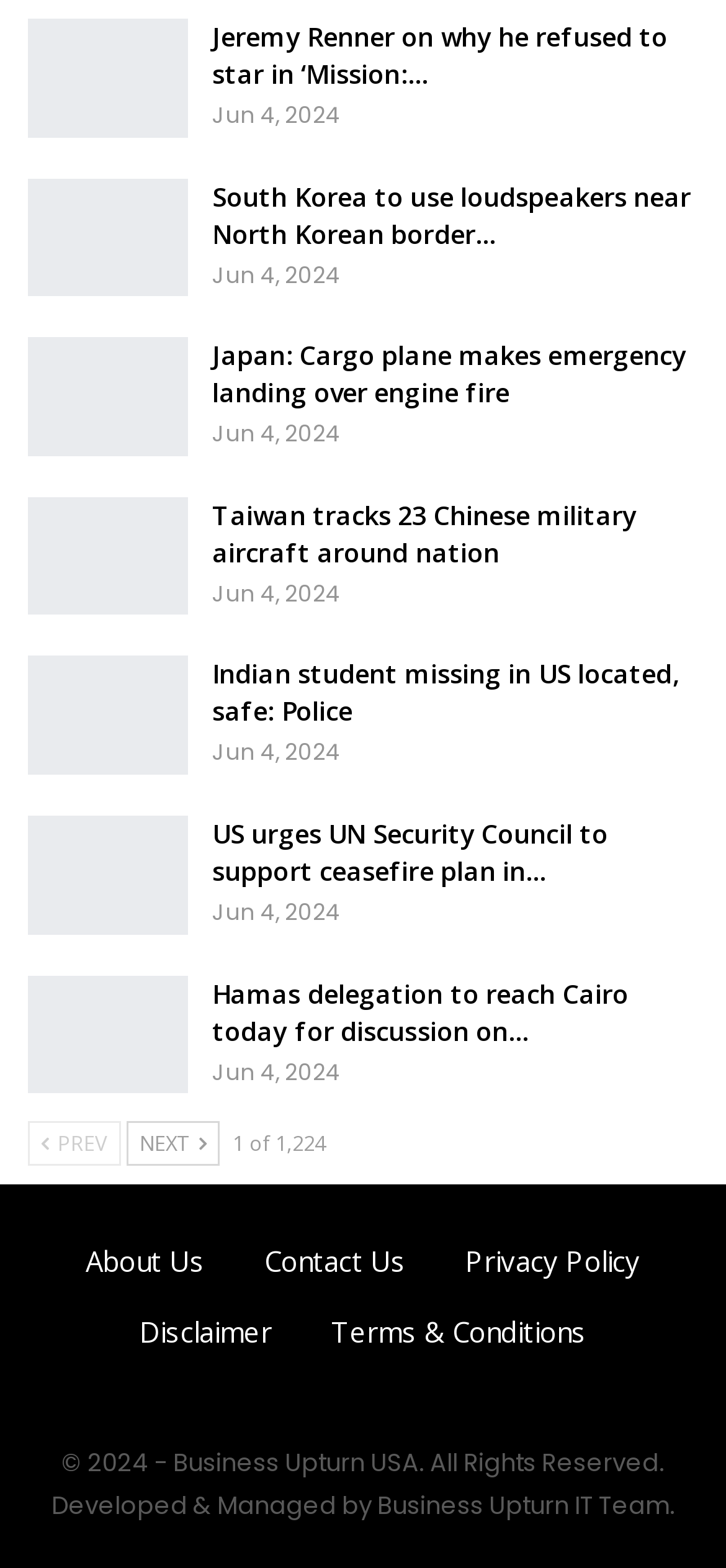What is the navigation option to view previous news articles?
Using the information presented in the image, please offer a detailed response to the question.

The navigation option to view previous news articles is labeled 'Previous' and is located at the bottom of the page. It is a generic element with a StaticText element containing the text 'PREV'.